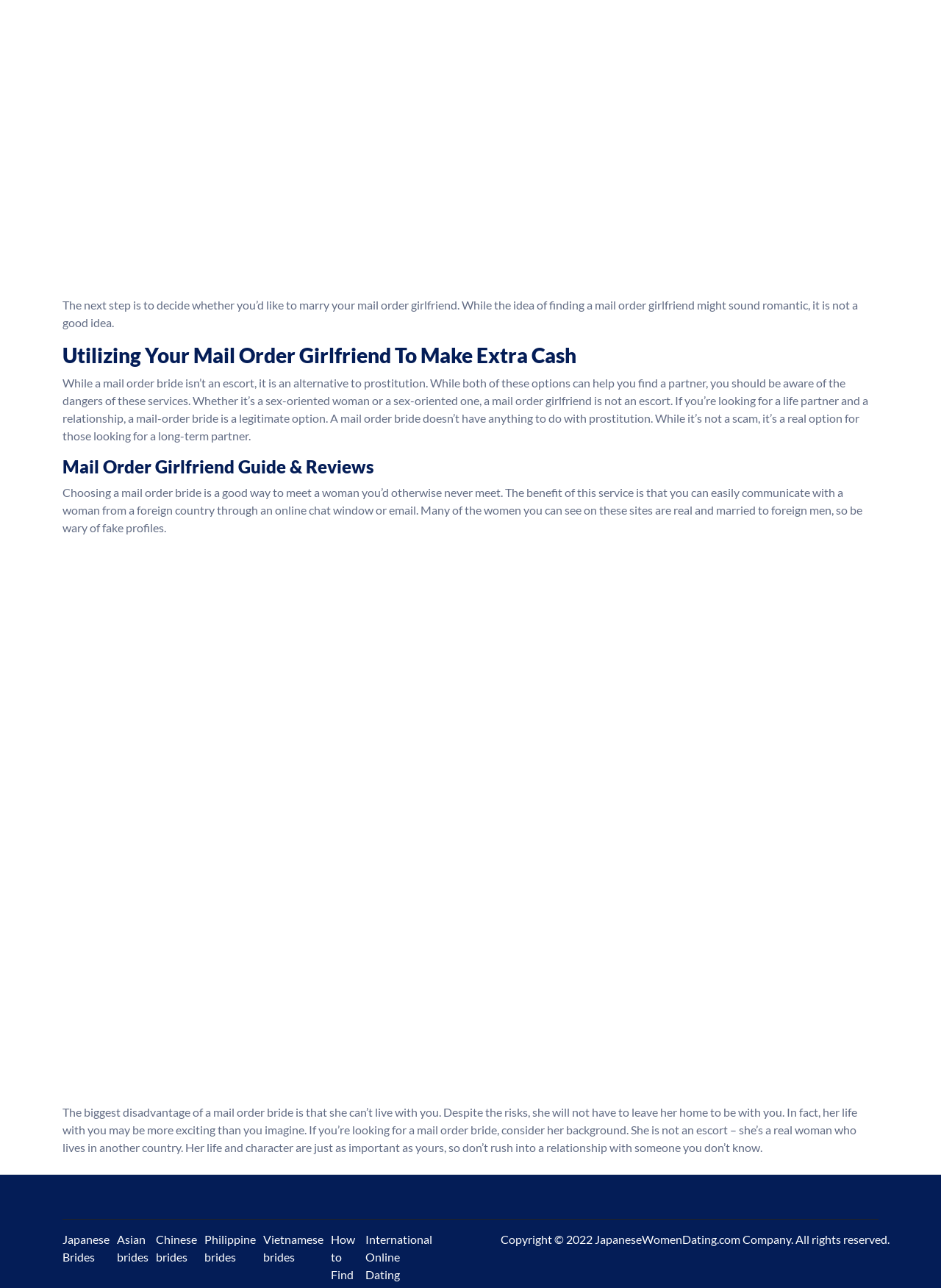Refer to the element description How to Find Bride and identify the corresponding bounding box in the screenshot. Format the coordinates as (top-left x, top-left y, bottom-right x, bottom-right y) with values in the range of 0 to 1.

[0.352, 0.943, 0.38, 0.995]